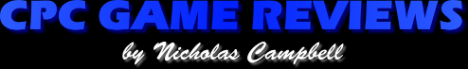Provide a comprehensive description of the image.

The image features the title "CPC Game Reviews," prominently displayed in bold, stylized blue font, conveying a sense of enthusiasm for gaming. Below the main title, the phrase "by Nicholas Campbell" is presented in a smaller, yet still clear typeface. This graphic serves as the header for the CPC Game Reviews website, which invites fans of Amstrad CPC games to explore a collection of reviews and contributes their own insights about the games they love. The vibrant colors and engaging design suggest a welcoming and passionate community centered around classic gaming experiences.